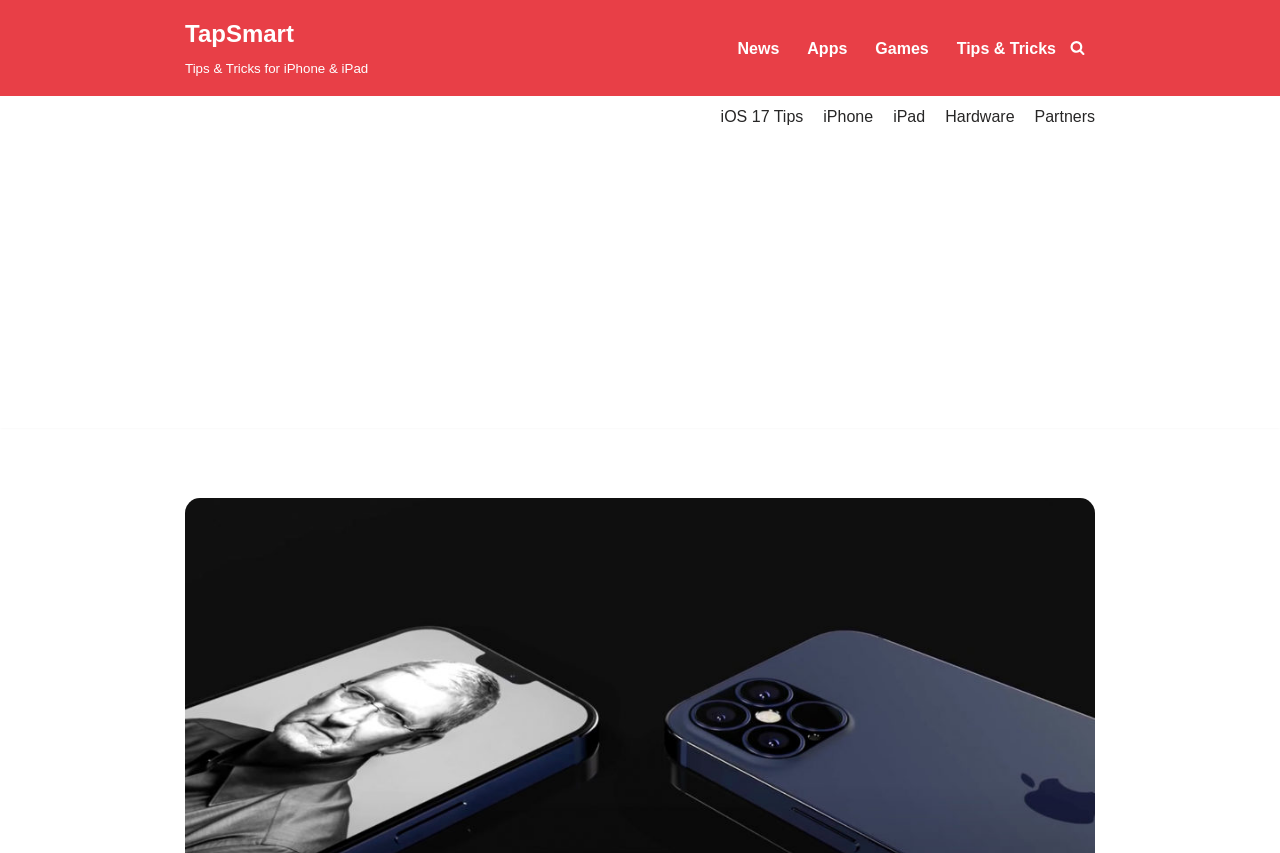Determine the bounding box coordinates of the area to click in order to meet this instruction: "view news".

[0.576, 0.041, 0.609, 0.072]